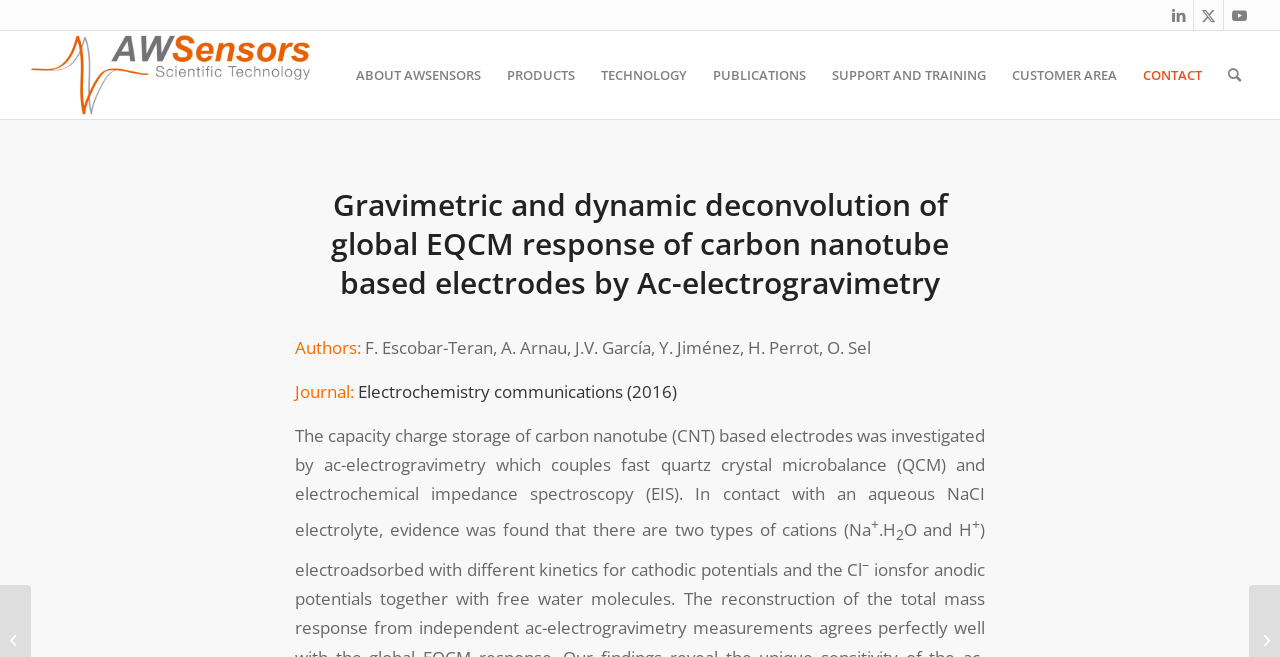Based on the image, give a detailed response to the question: What is the topic of the publication?

The topic of the publication can be found in the text below the heading, where it says 'Journal: Electrochemistry Communications (2016)'.